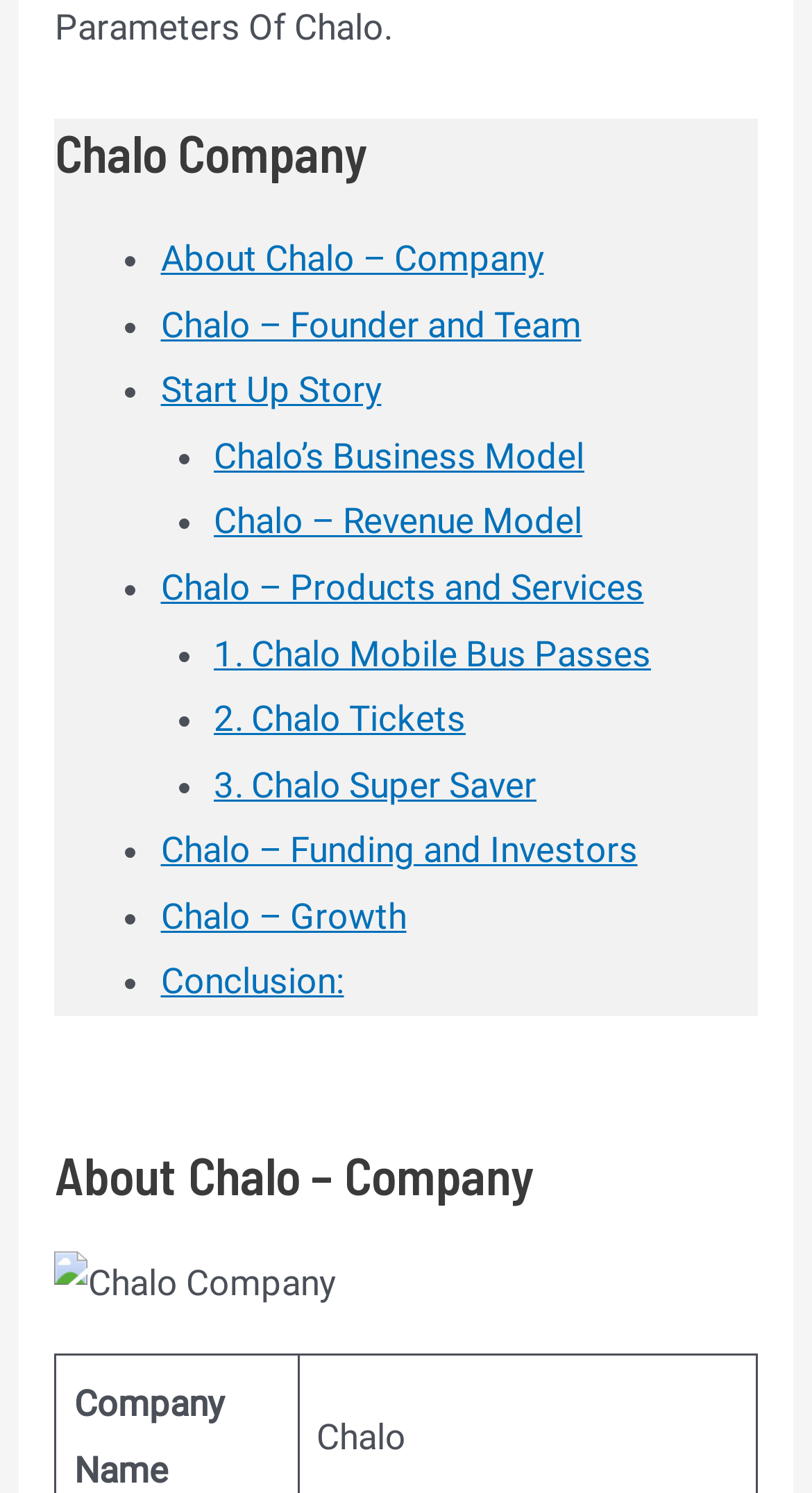Determine the bounding box coordinates for the clickable element to execute this instruction: "Click on 'About Chalo – Company'". Provide the coordinates as four float numbers between 0 and 1, i.e., [left, top, right, bottom].

[0.198, 0.159, 0.67, 0.187]